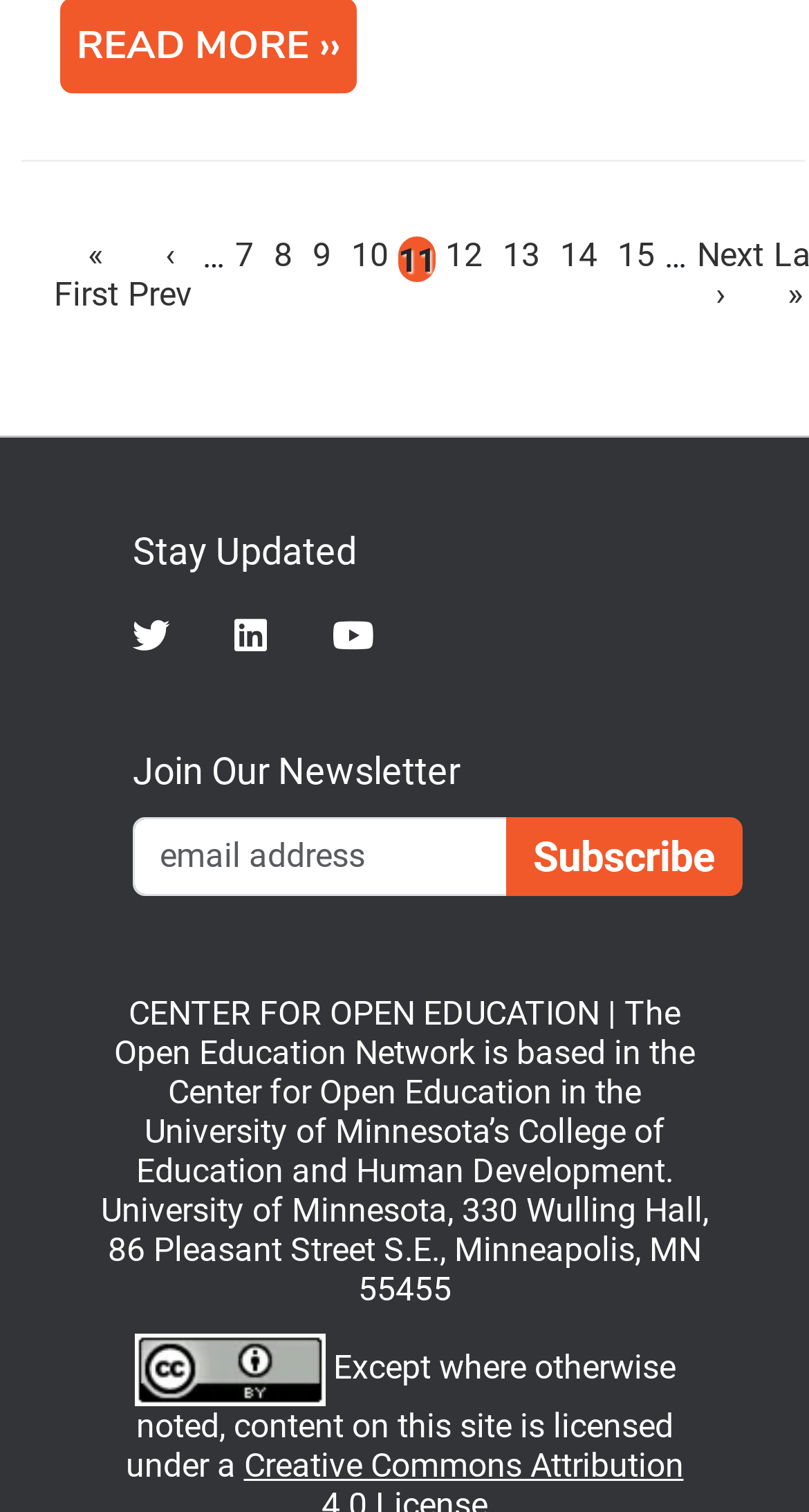Please determine the bounding box coordinates of the element to click in order to execute the following instruction: "read the attribution license". The coordinates should be four float numbers between 0 and 1, specified as [left, top, right, bottom].

[0.165, 0.891, 0.401, 0.917]